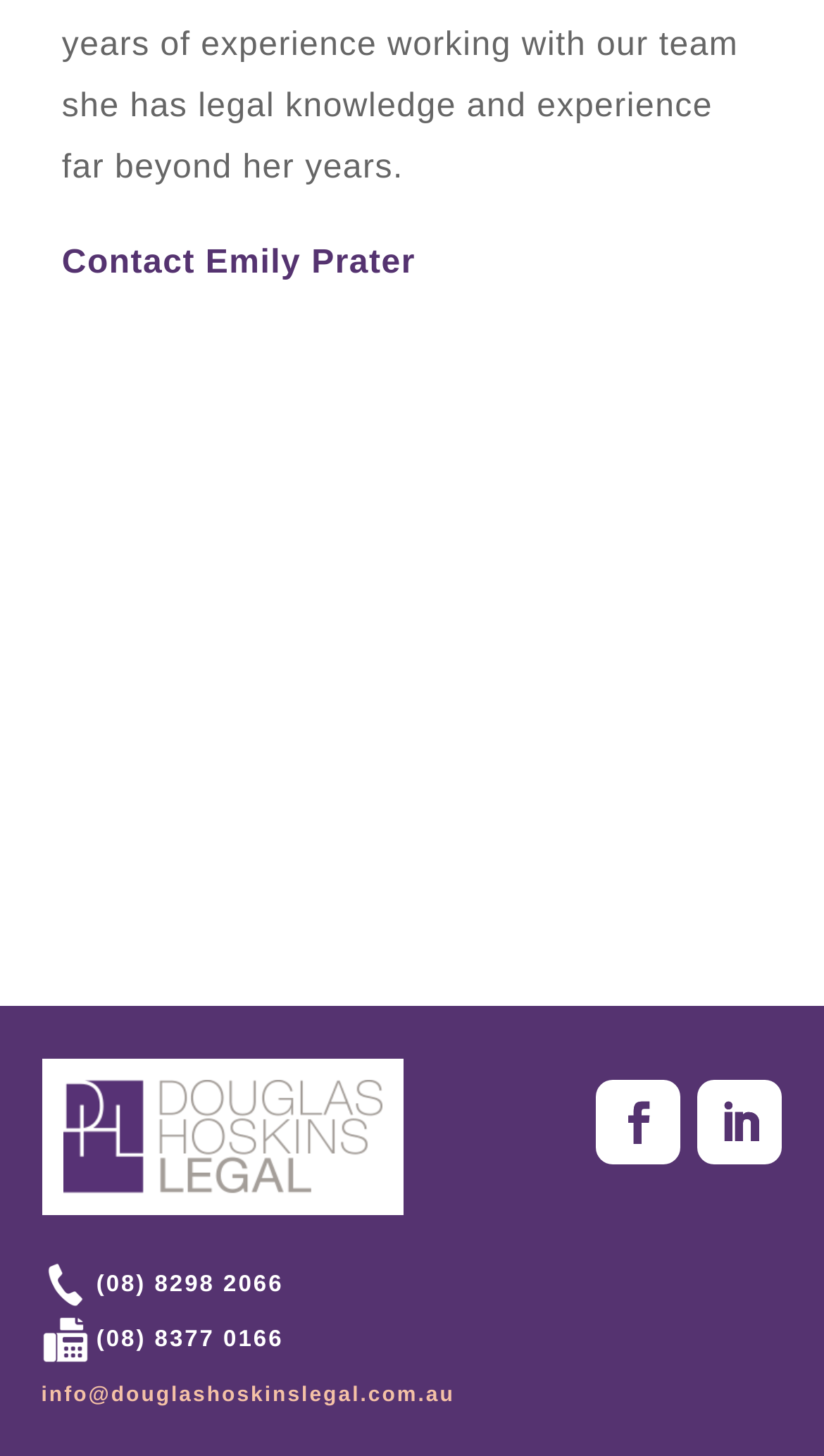What is the name mentioned on the webpage?
Refer to the screenshot and deliver a thorough answer to the question presented.

I found the name by looking at the link element with the text 'Contact Emily Prater' located at the bounding box coordinates [0.075, 0.168, 0.504, 0.192].